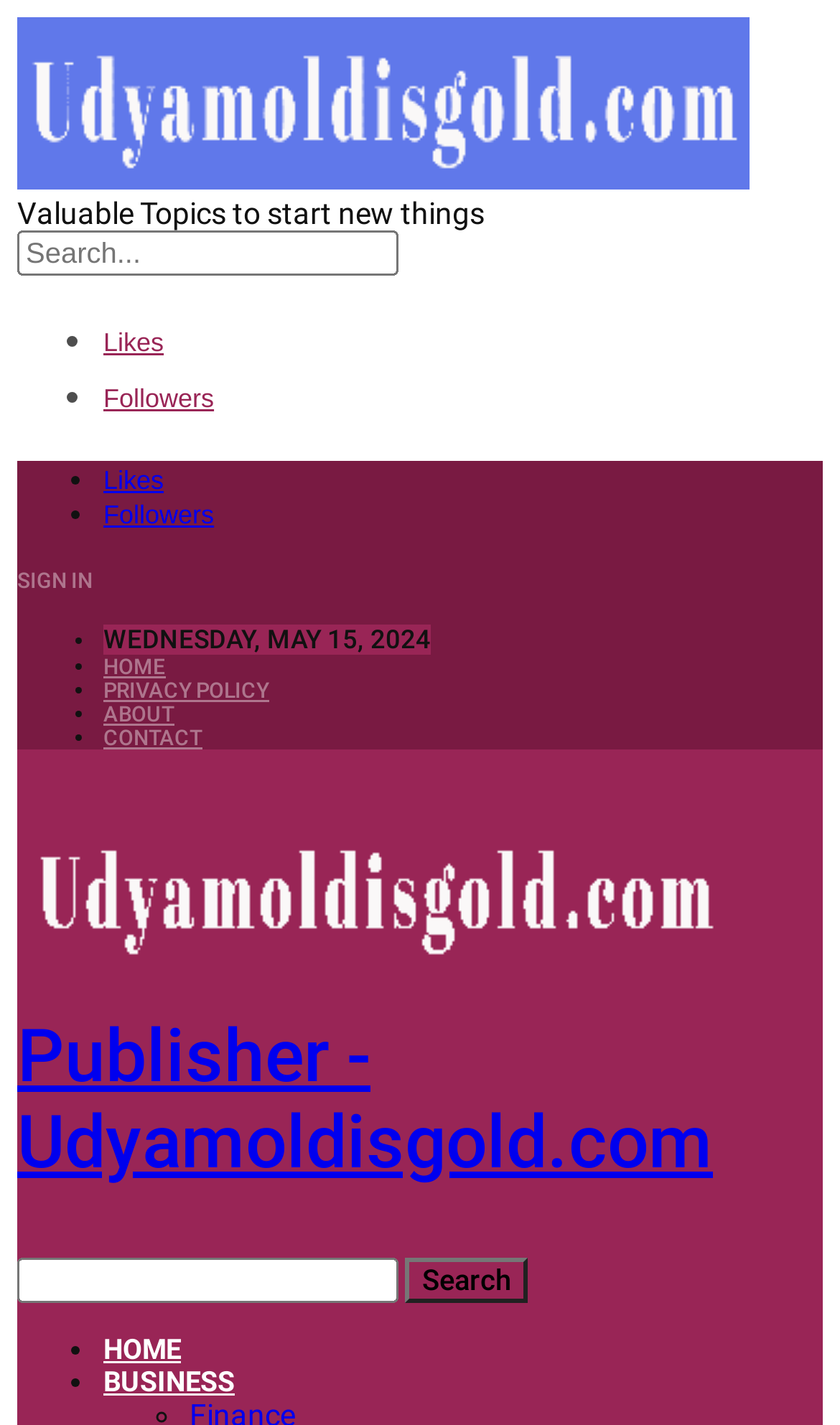Locate the bounding box coordinates of the segment that needs to be clicked to meet this instruction: "Click on the 'great clips coupons' link".

[0.021, 0.438, 0.372, 0.463]